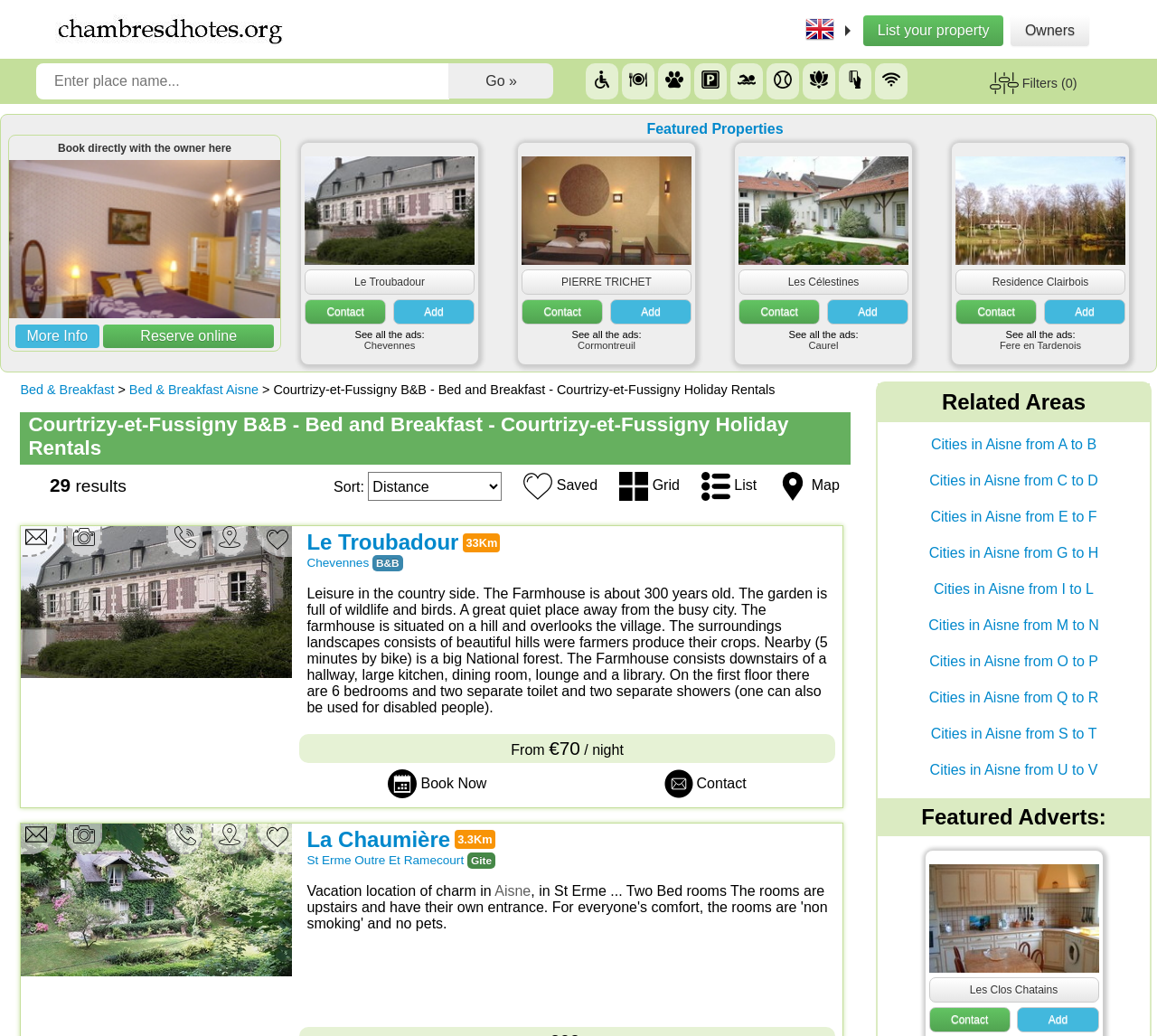Please determine the bounding box coordinates for the UI element described as: "Bed & Breakfast Aisne".

[0.112, 0.369, 0.223, 0.383]